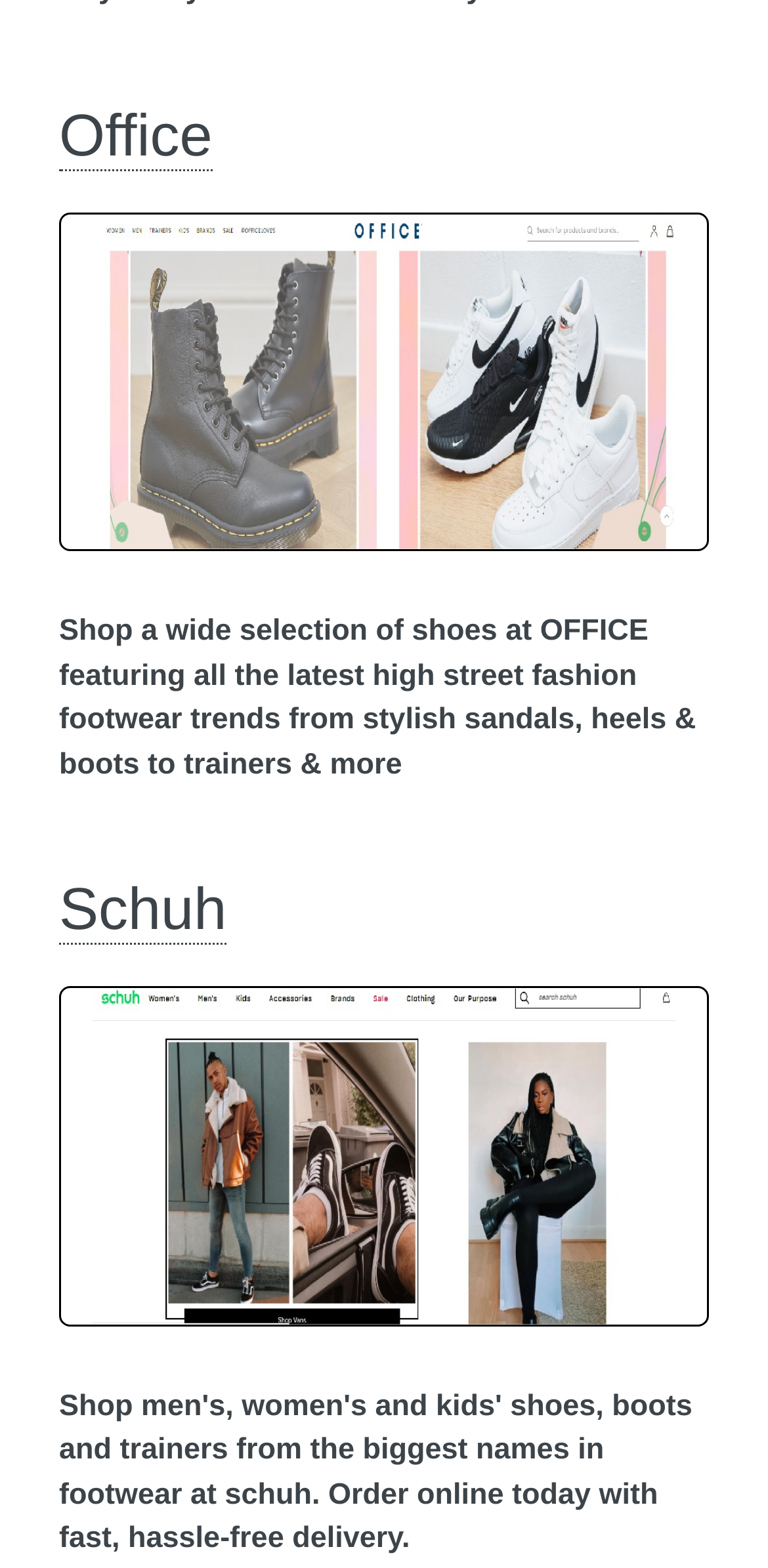Carefully examine the image and provide an in-depth answer to the question: Are the sections on this webpage related to each other?

Although the sections have different headings and descriptions, they both seem to be related to shoes and footwear. The descriptions also have a similar tone and style, which suggests that the sections are related to each other and may be part of a larger category or website.